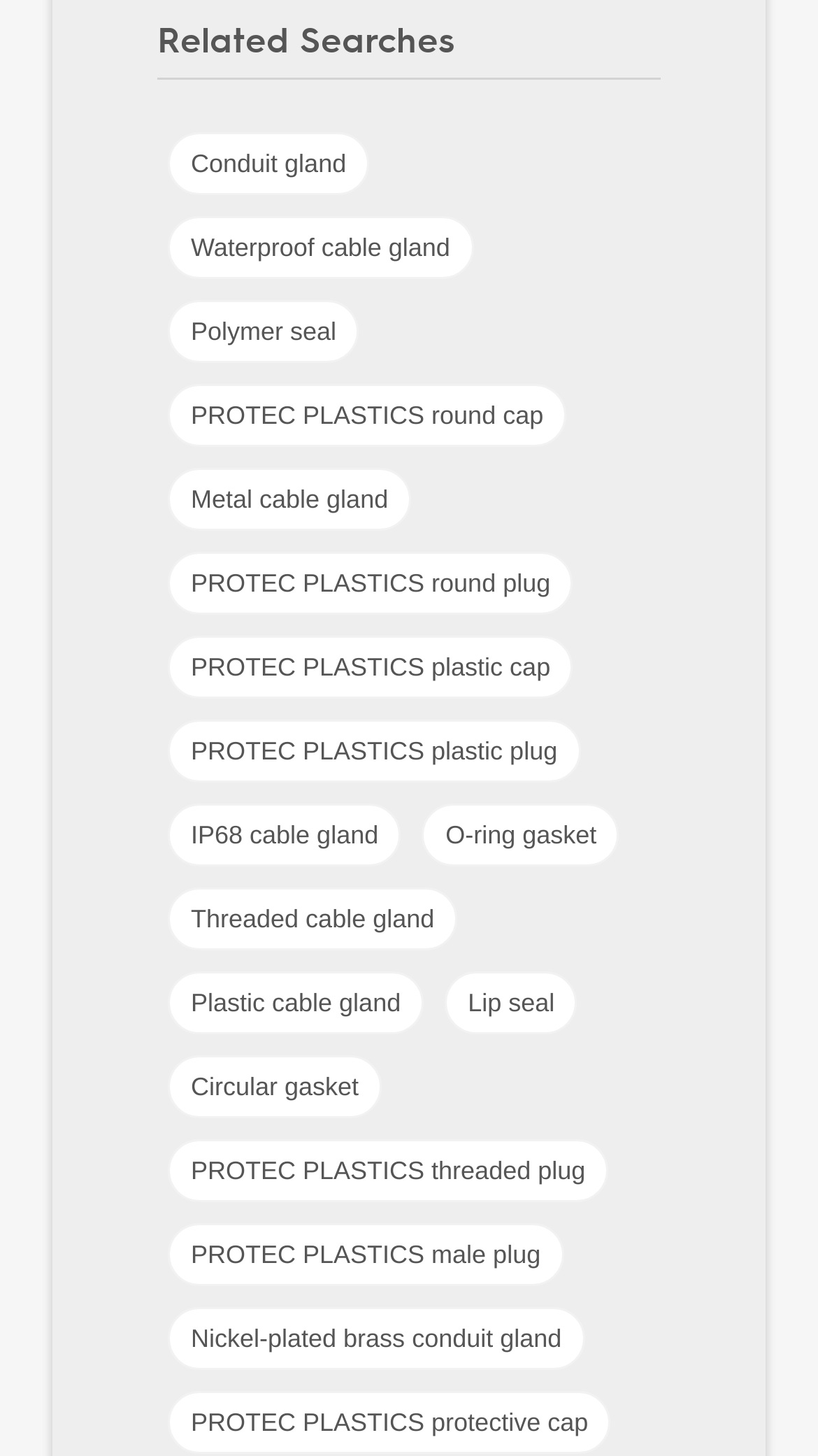How many elements are there in the webpage?
Analyze the screenshot and provide a detailed answer to the question.

There are 12 elements in the webpage, including 1 root element, 1 static text element, and 10 link elements.